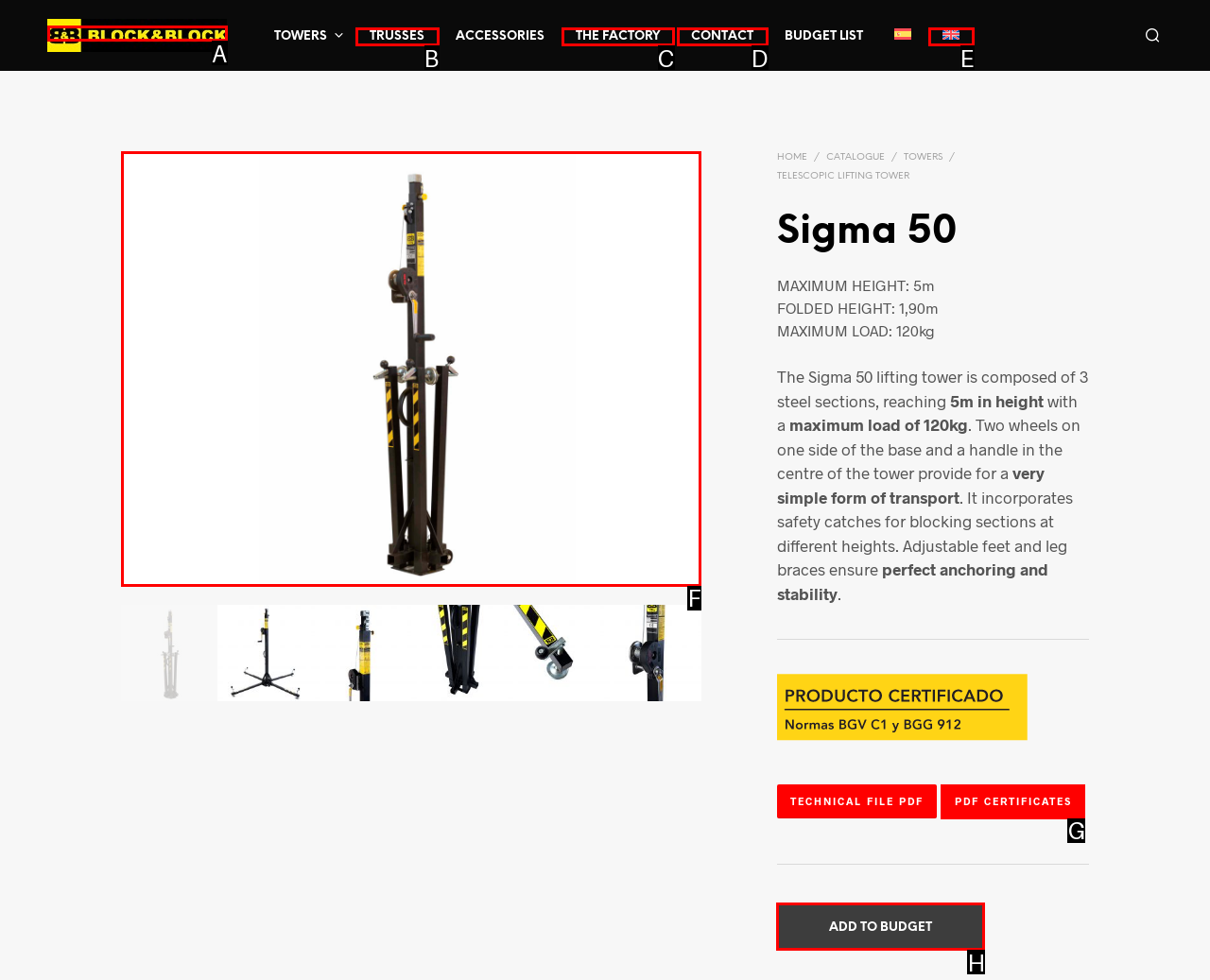Select the HTML element that needs to be clicked to perform the task: Add to budget. Reply with the letter of the chosen option.

H